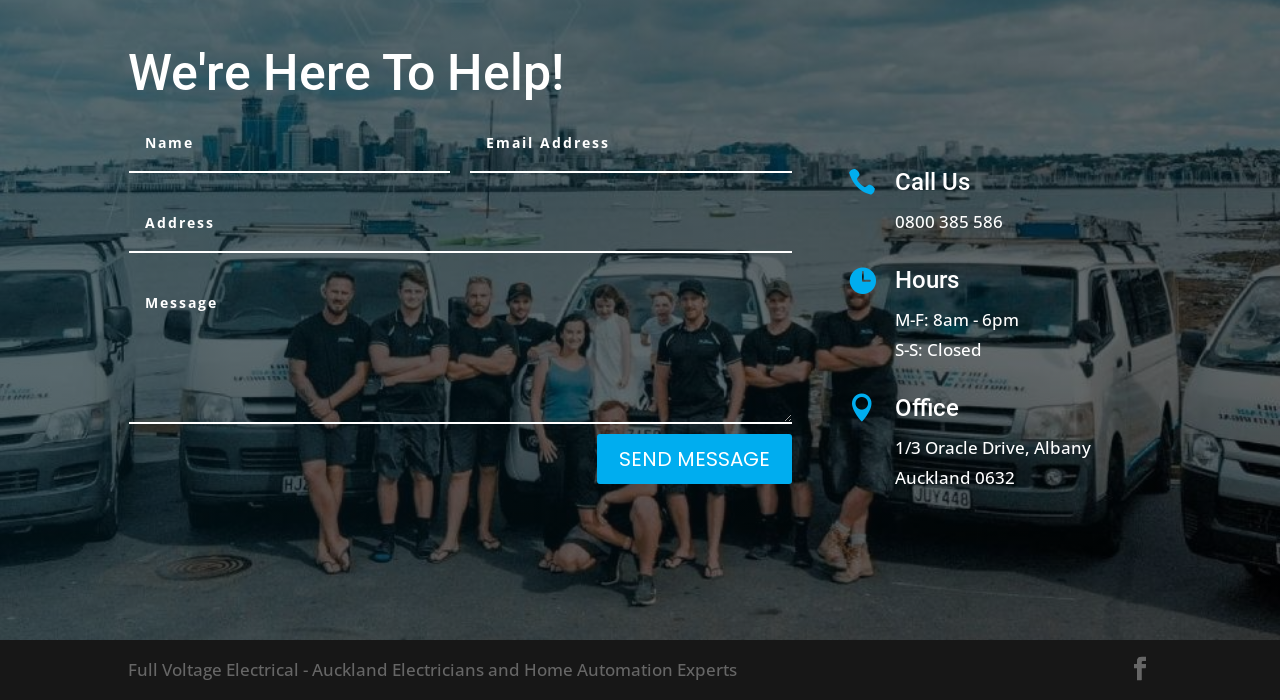Please identify the coordinates of the bounding box for the clickable region that will accomplish this instruction: "Create a publication".

None